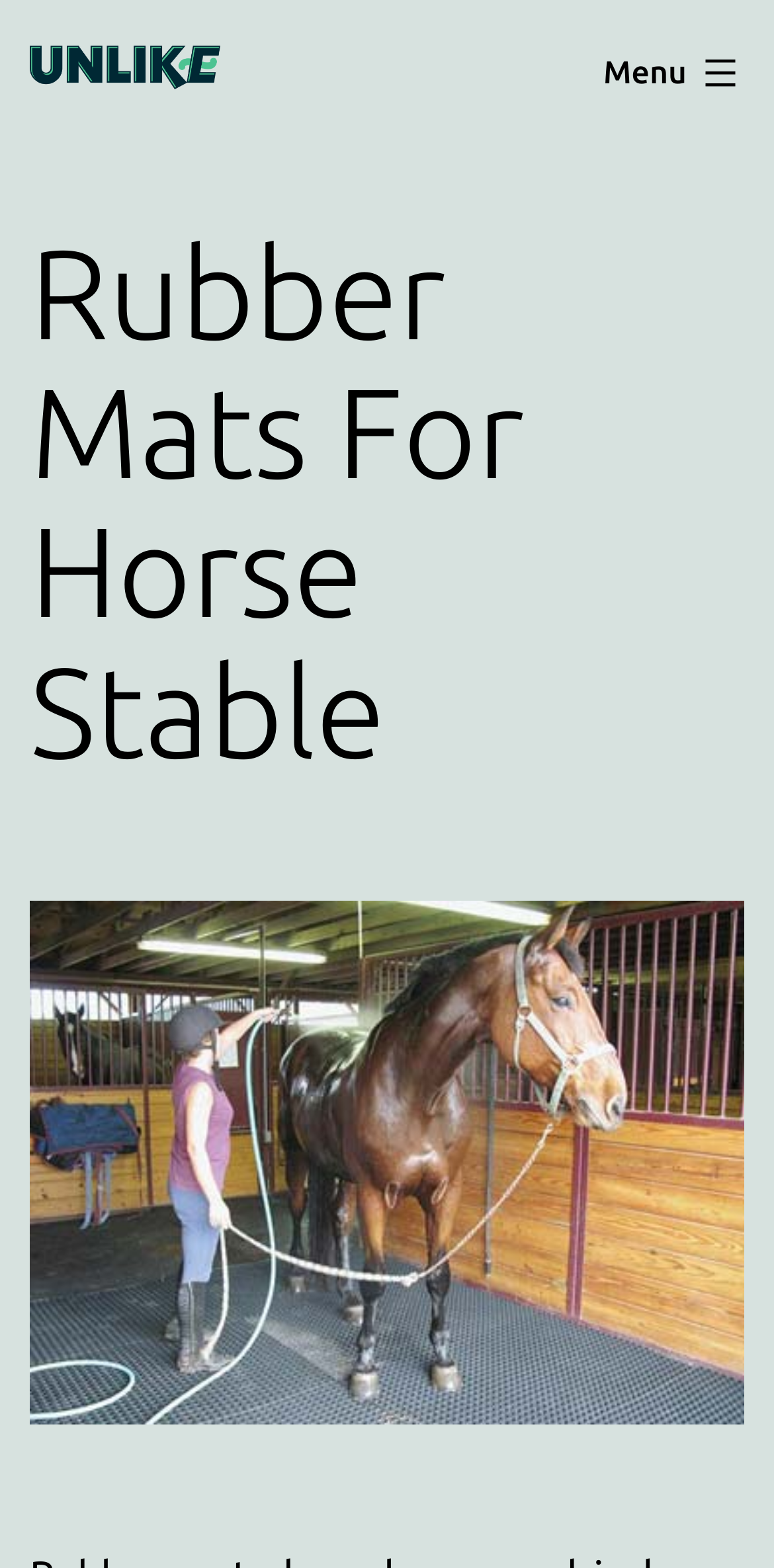Please answer the following question using a single word or phrase: 
What is the purpose of rubber mats in horse stables?

Safety and comfort